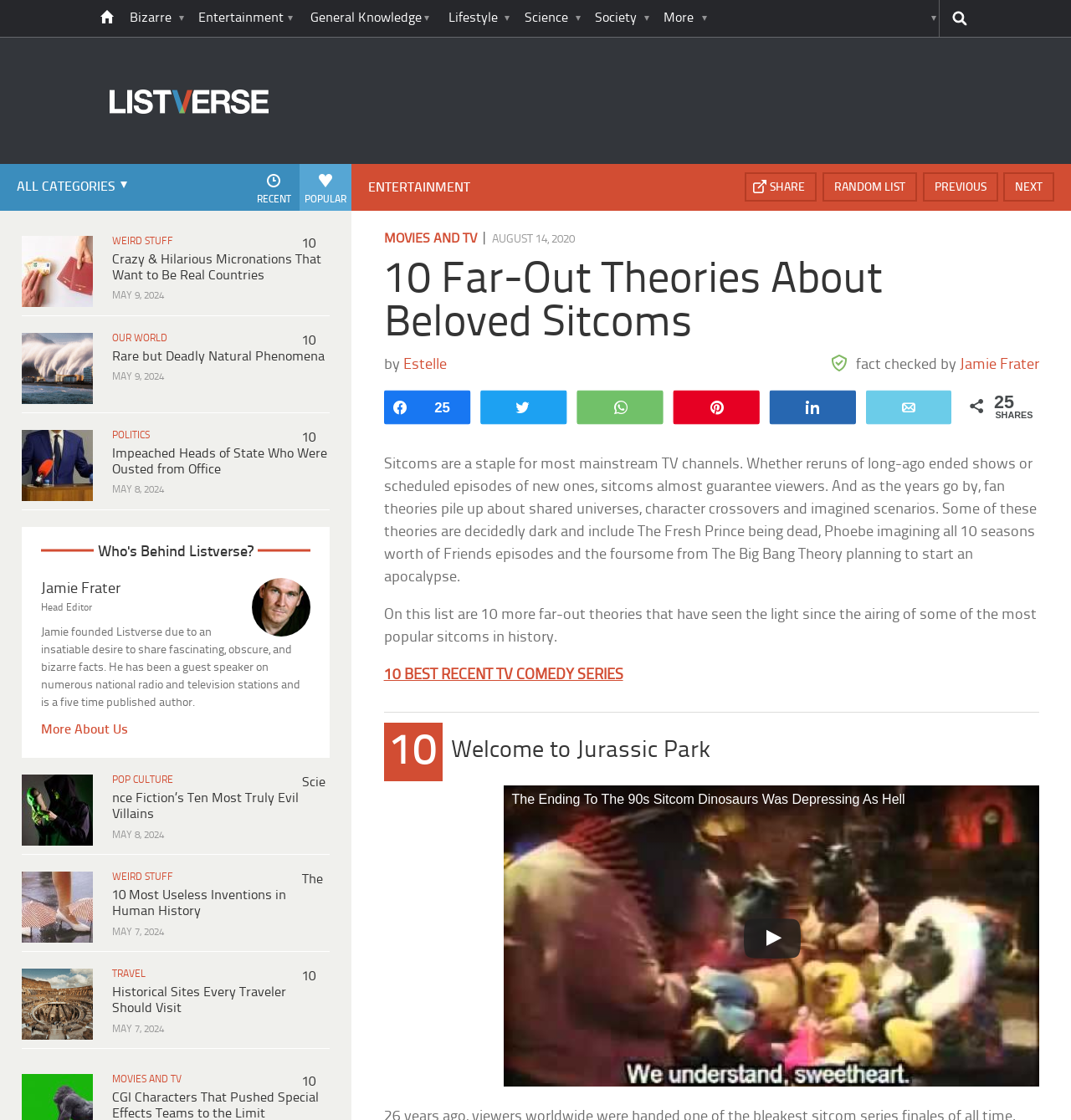Pinpoint the bounding box coordinates of the clickable element to carry out the following instruction: "go home."

[0.118, 0.0, 0.148, 0.033]